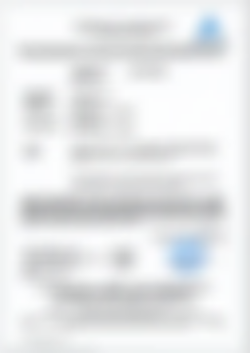Give a detailed account of the contents of the image.

This image displays a certification document titled "EC TF01 Certificate DD 60142754." It includes essential information about a quality assurance certification, likely related to compliance with specific regulatory standards in the medical device industry. The document contains sections outlining relevant details such as issuer information, certification number, and validation dates. Prominently featured in the upper right corner is a certification logo, indicating authenticity and adherence to established quality benchmarks. The overall presentation is formal, reflecting its significance in maintaining product quality and safety assurance.